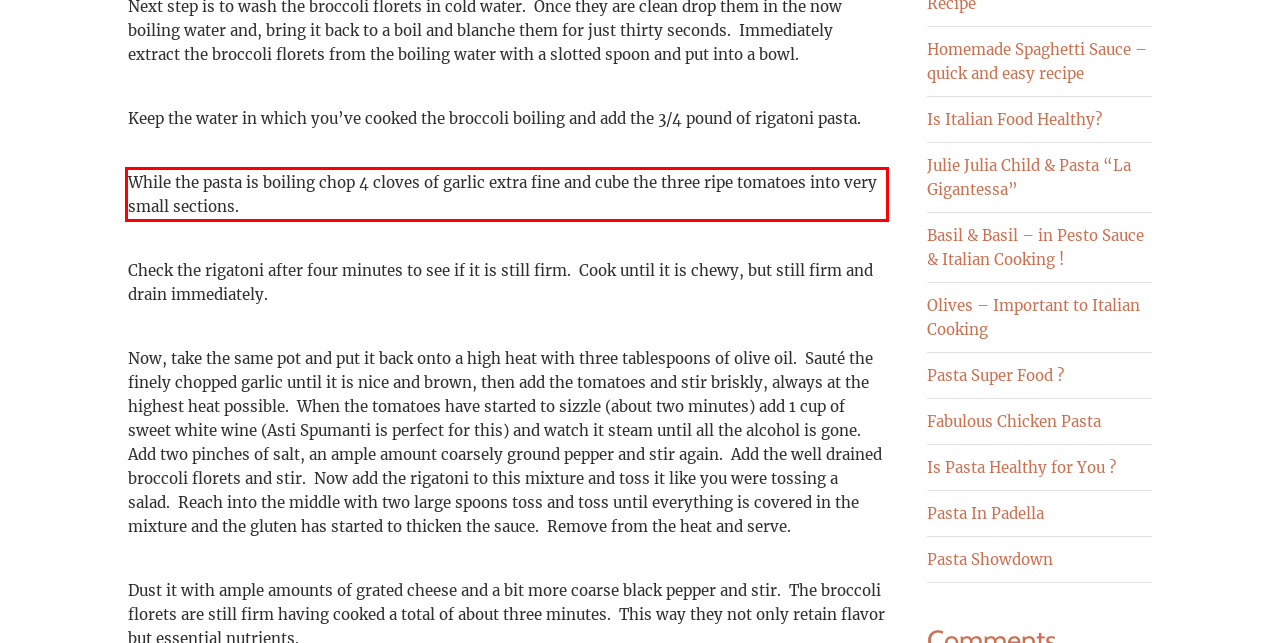Look at the screenshot of the webpage, locate the red rectangle bounding box, and generate the text content that it contains.

While the pasta is boiling chop 4 cloves of garlic extra fine and cube the three ripe tomatoes into very small sections.